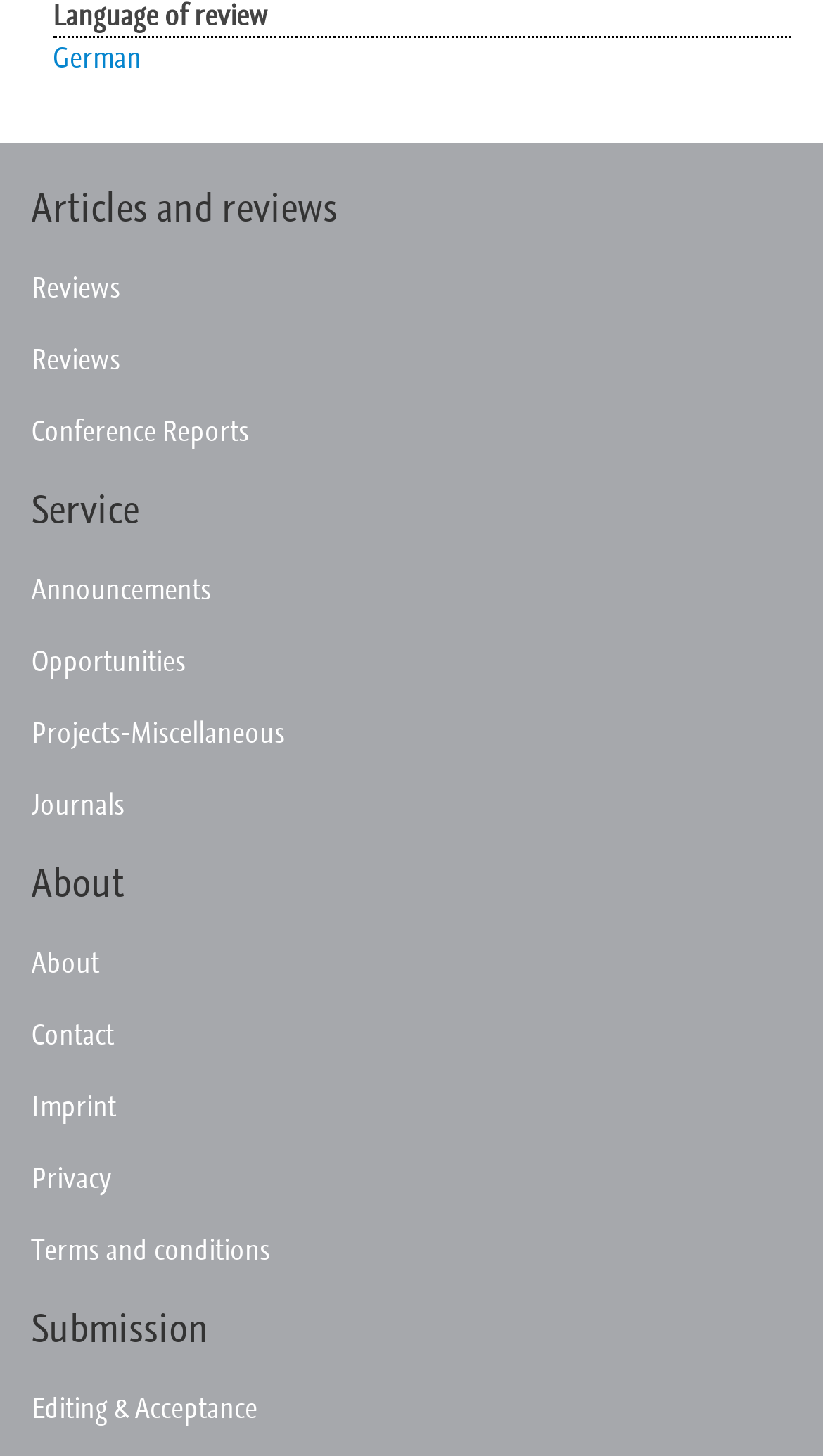Pinpoint the bounding box coordinates of the clickable element to carry out the following instruction: "Read conference reports."

[0.038, 0.273, 1.0, 0.319]